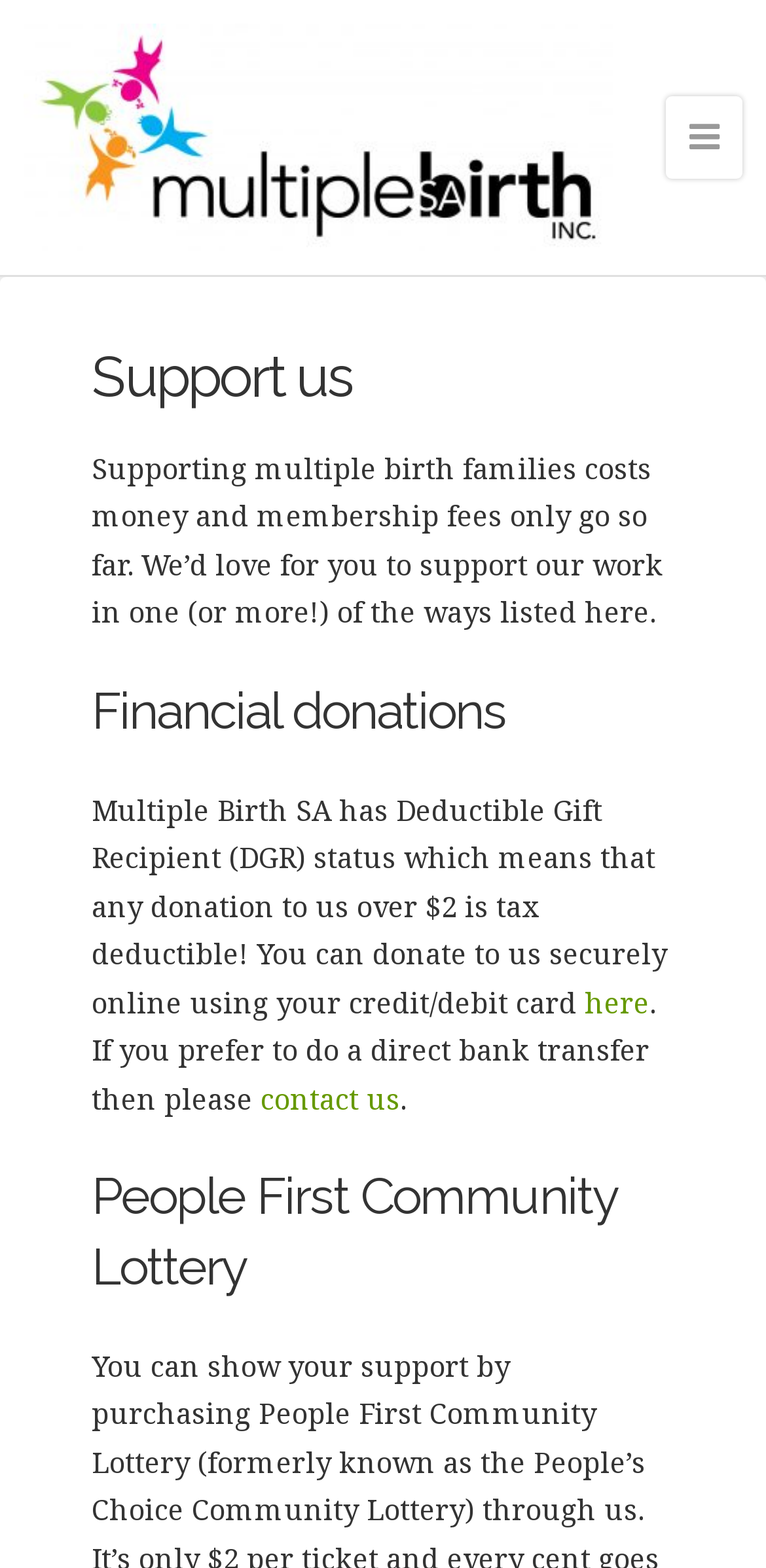Answer the question in a single word or phrase:
What is the name of the lottery program?

People First Community Lottery